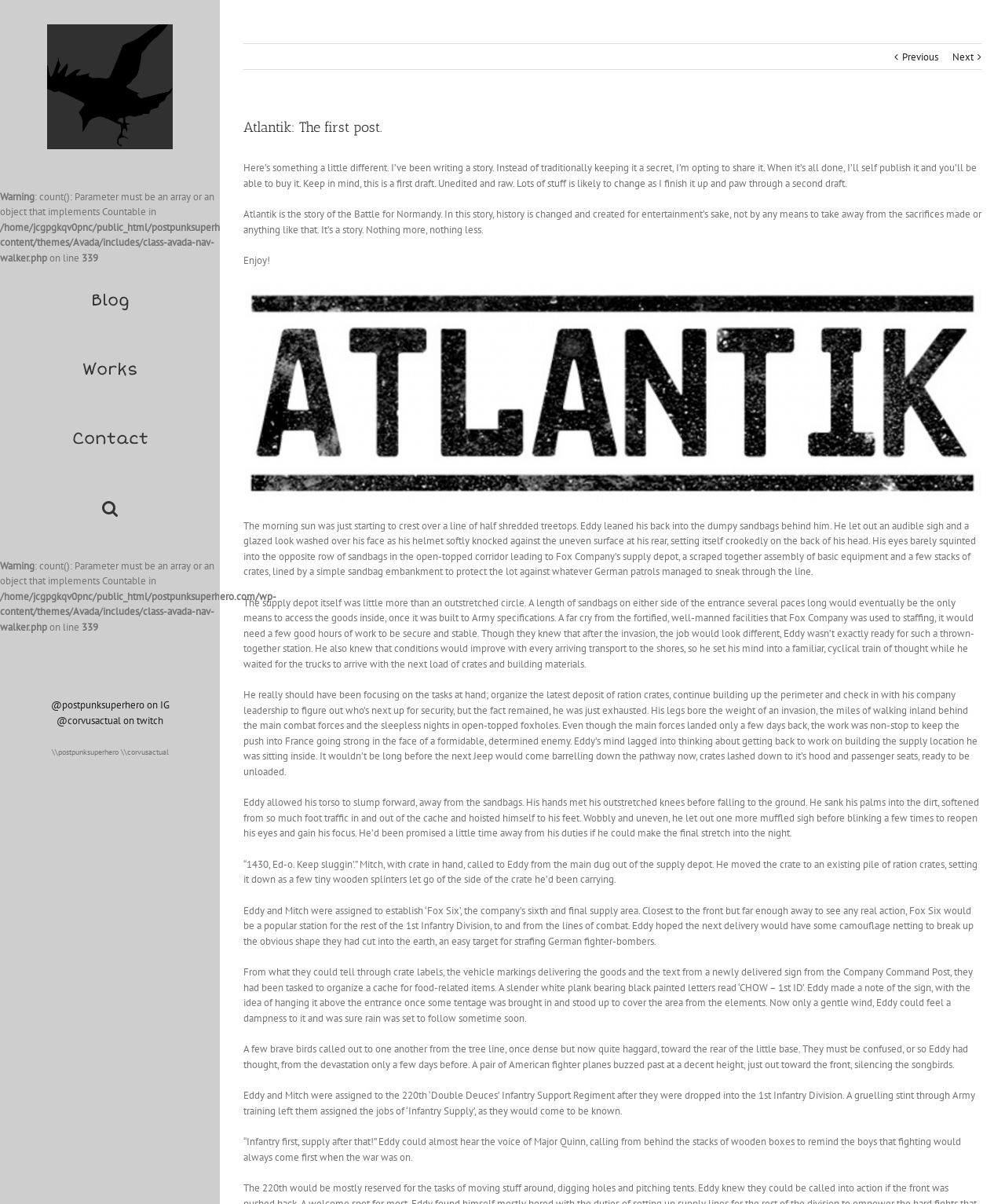Please identify the bounding box coordinates of the clickable area that will allow you to execute the instruction: "Click on the Scoreline.ie link".

None